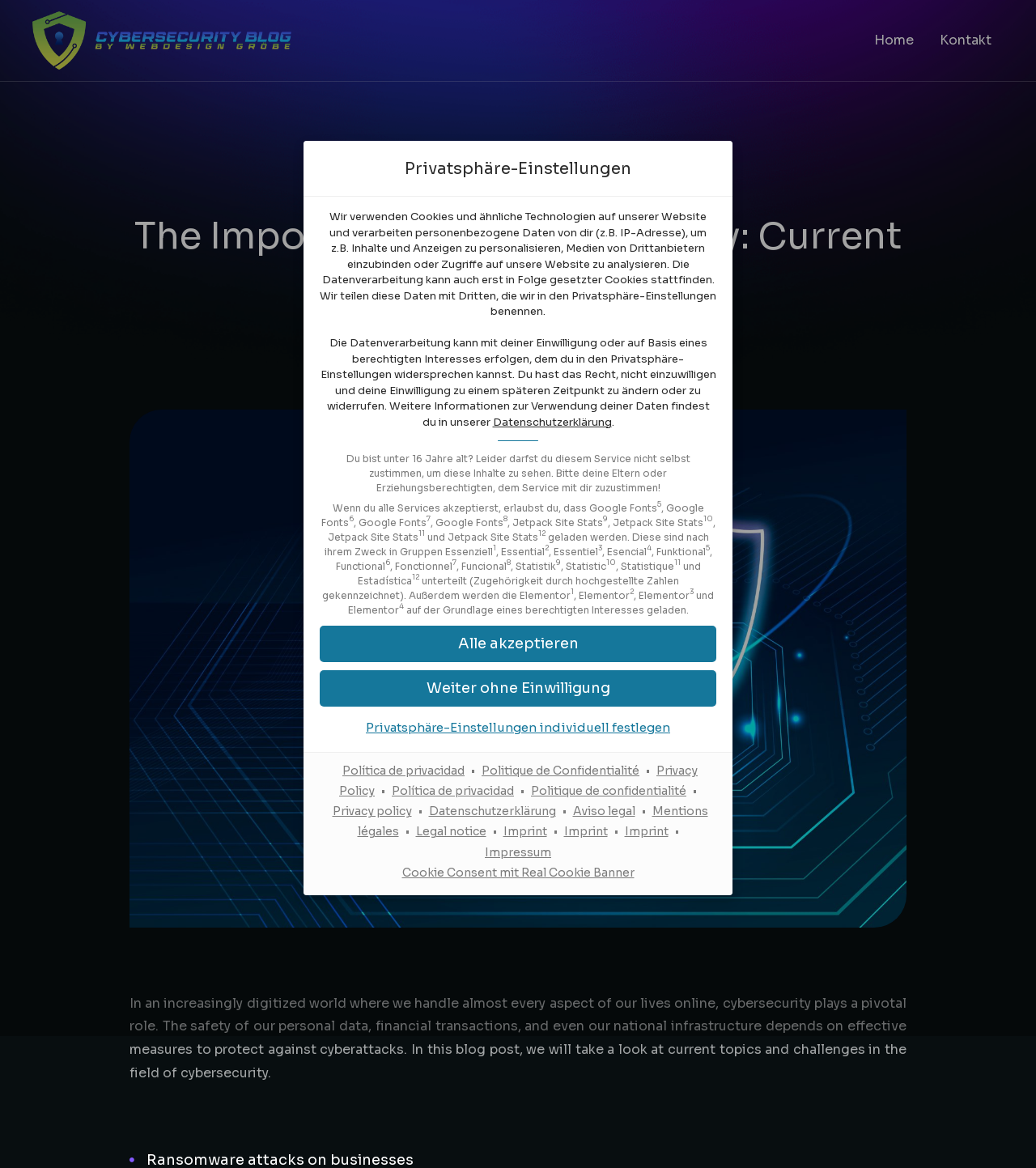Provide an in-depth caption for the elements present on the webpage.

The webpage is focused on the importance of cybersecurity in today's digitized world. At the top, there is a dialog box titled "Privatsphäre-Einstellungen" (Privacy Settings) that takes up most of the screen. This dialog box contains a heading, several paragraphs of text, and multiple links and buttons.

The text within the dialog box explains how the website uses cookies and similar technologies to personalize content, integrate third-party media, and analyze website access. It also mentions that data processing may occur with the user's consent or based on a legitimate interest. The user has the right to refuse consent and change or revoke it later.

Below the text, there are two buttons: "Alle akzeptieren" (Accept All) and "Weiter ohne Einwilligung" (Continue Without Consent). There is also a link to individually set privacy settings.

On the right side of the dialog box, there are multiple links to various privacy policies, including "Política de privacidad", "Politique de Confidentialité", "Privacy Policy", and "Datenschutzerklärung". These links are separated by bullet points.

At the bottom of the webpage, there are additional links to legal notices, including "Aviso legal", "Mentions légales", "Legal notice", and "Imprint". These links are also separated by bullet points.

Overall, the webpage appears to be a cybersecurity blog that emphasizes the importance of privacy and data protection. It provides users with information on how their data is used and offers options for managing their privacy settings.